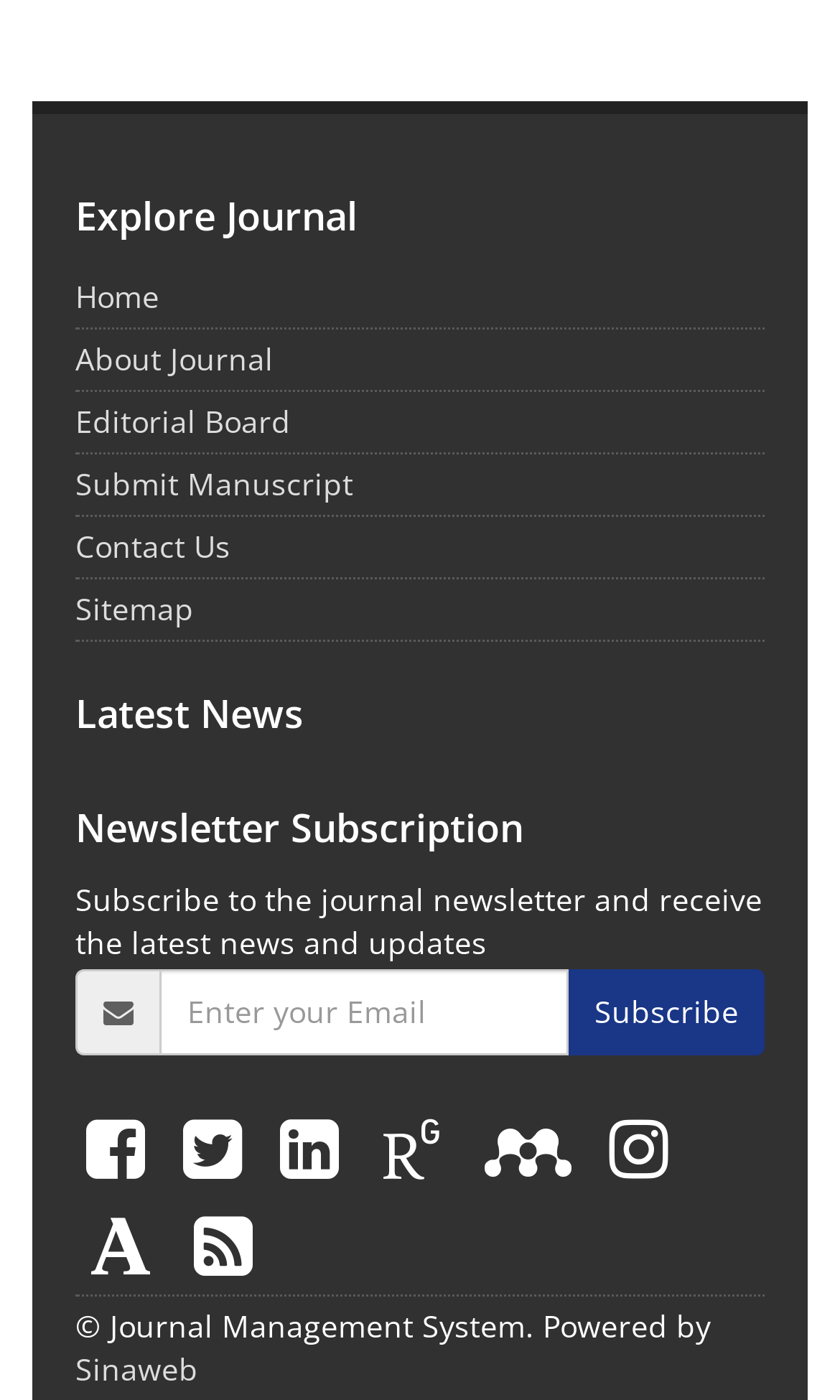Refer to the image and answer the question with as much detail as possible: What is the name of the journal?

The webpage does not explicitly mention the name of the journal. Although it has a heading 'Explore Journal', it does not provide the specific name of the journal.